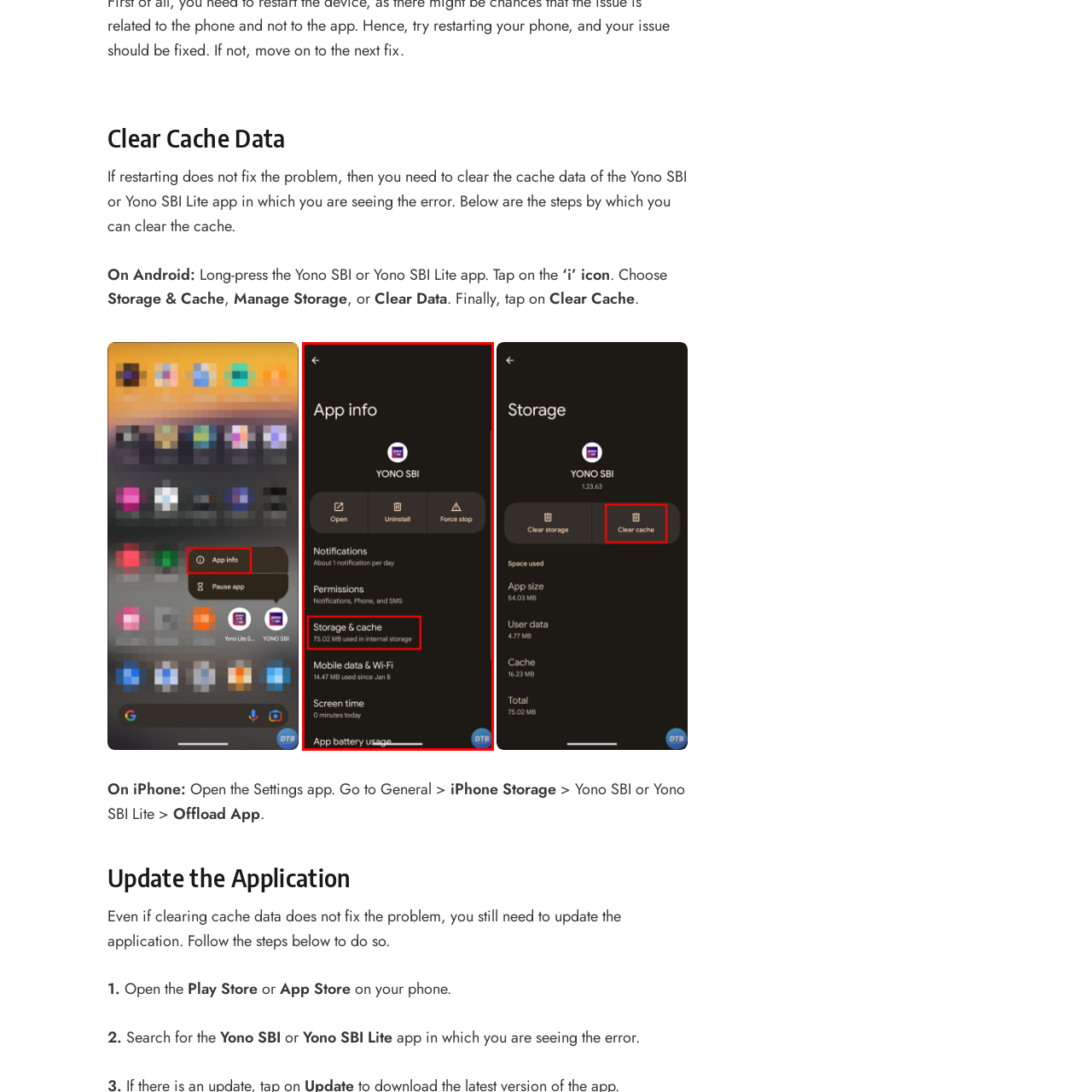Examine the area within the red bounding box and answer the following question using a single word or phrase:
What is the storage usage of the app?

75.02 MB